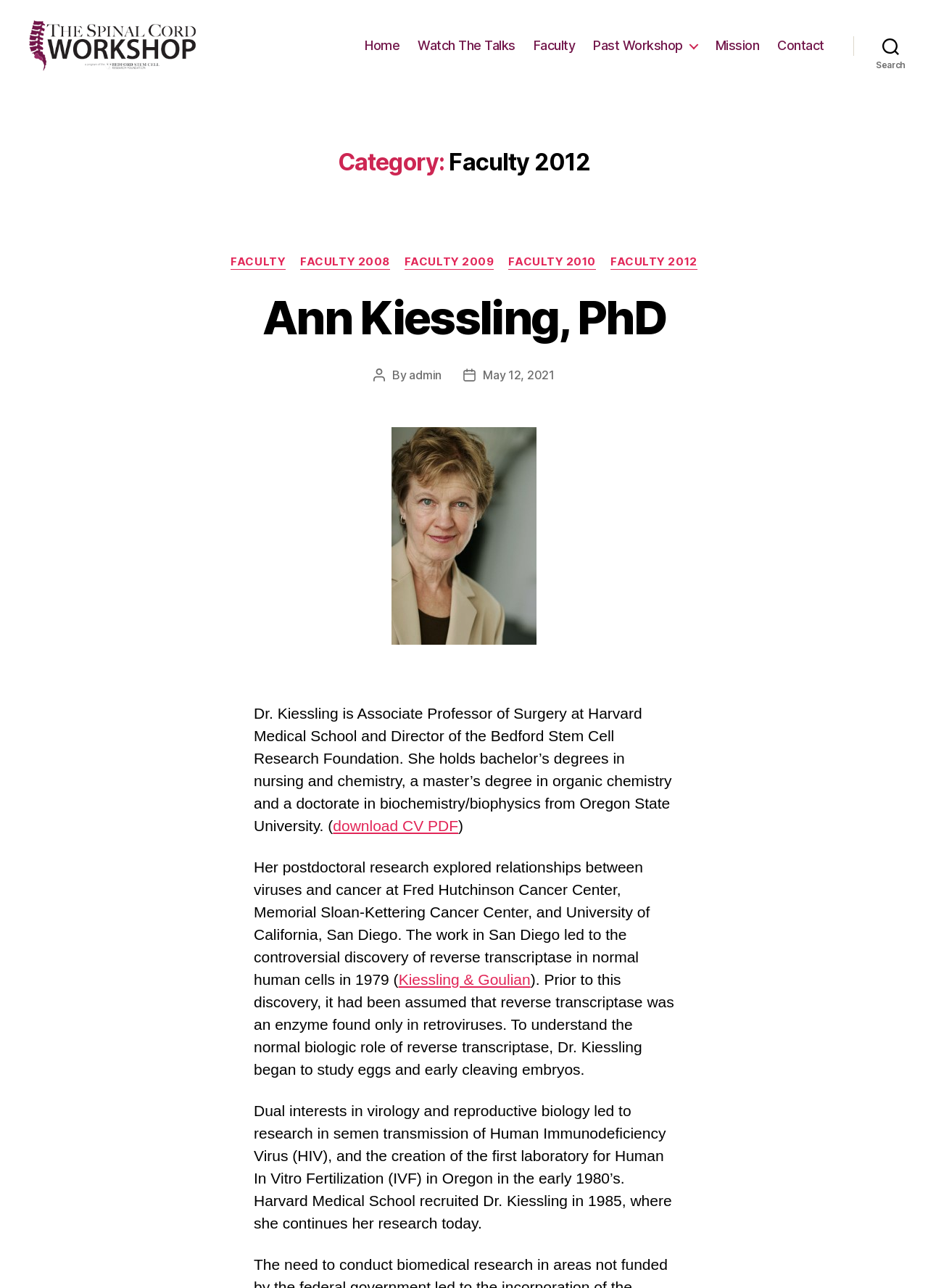Provide the bounding box coordinates of the area you need to click to execute the following instruction: "Search for something".

[0.92, 0.029, 1.0, 0.053]